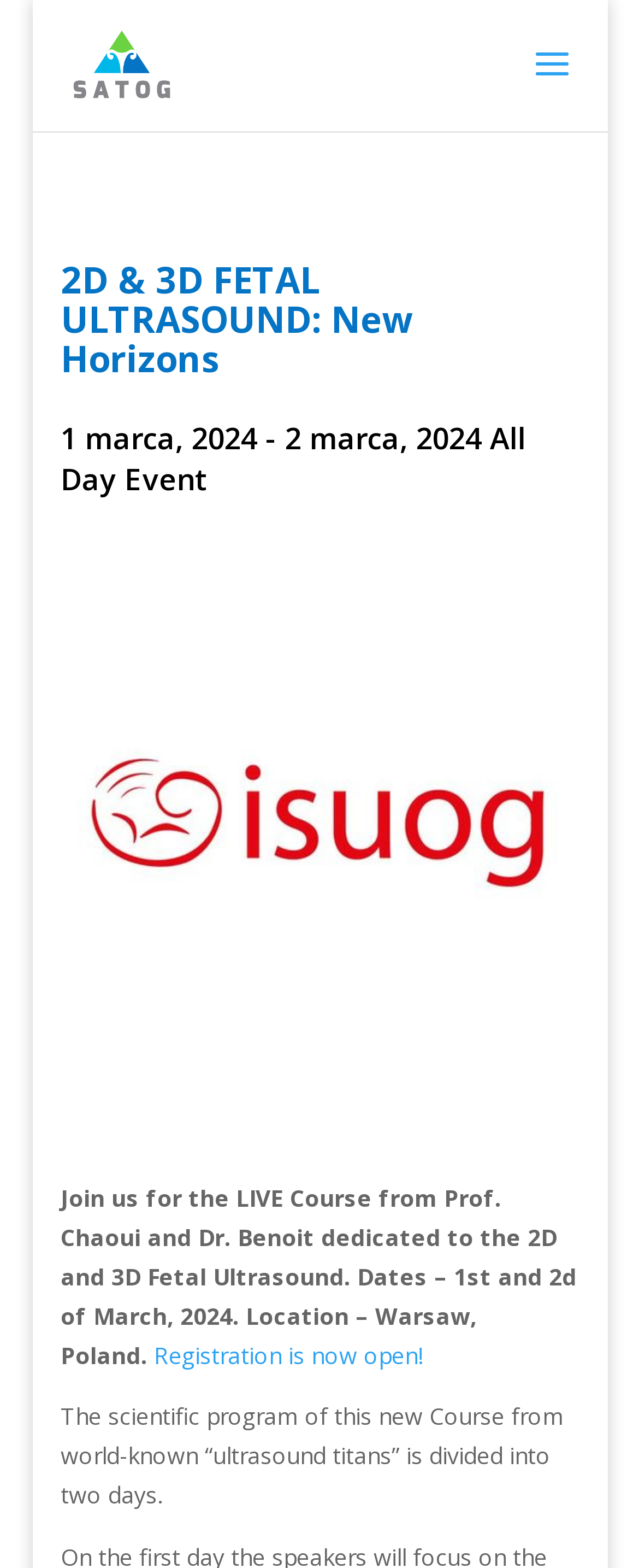What is the status of registration?
We need a detailed and exhaustive answer to the question. Please elaborate.

I found the status of registration by looking at the link 'Registration is now open!' which is located below the image on the webpage. This link indicates that registration is currently open.